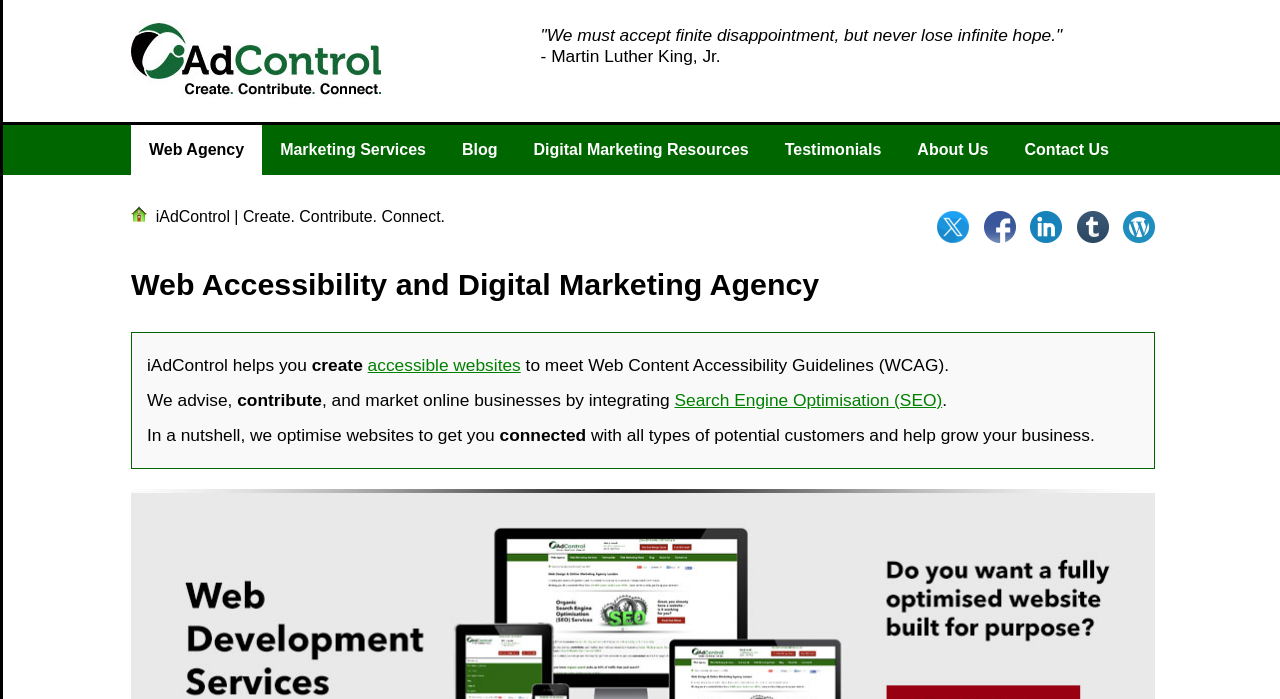Provide a one-word or short-phrase response to the question:
What services does the agency offer?

Web Accessibility, Digital Marketing